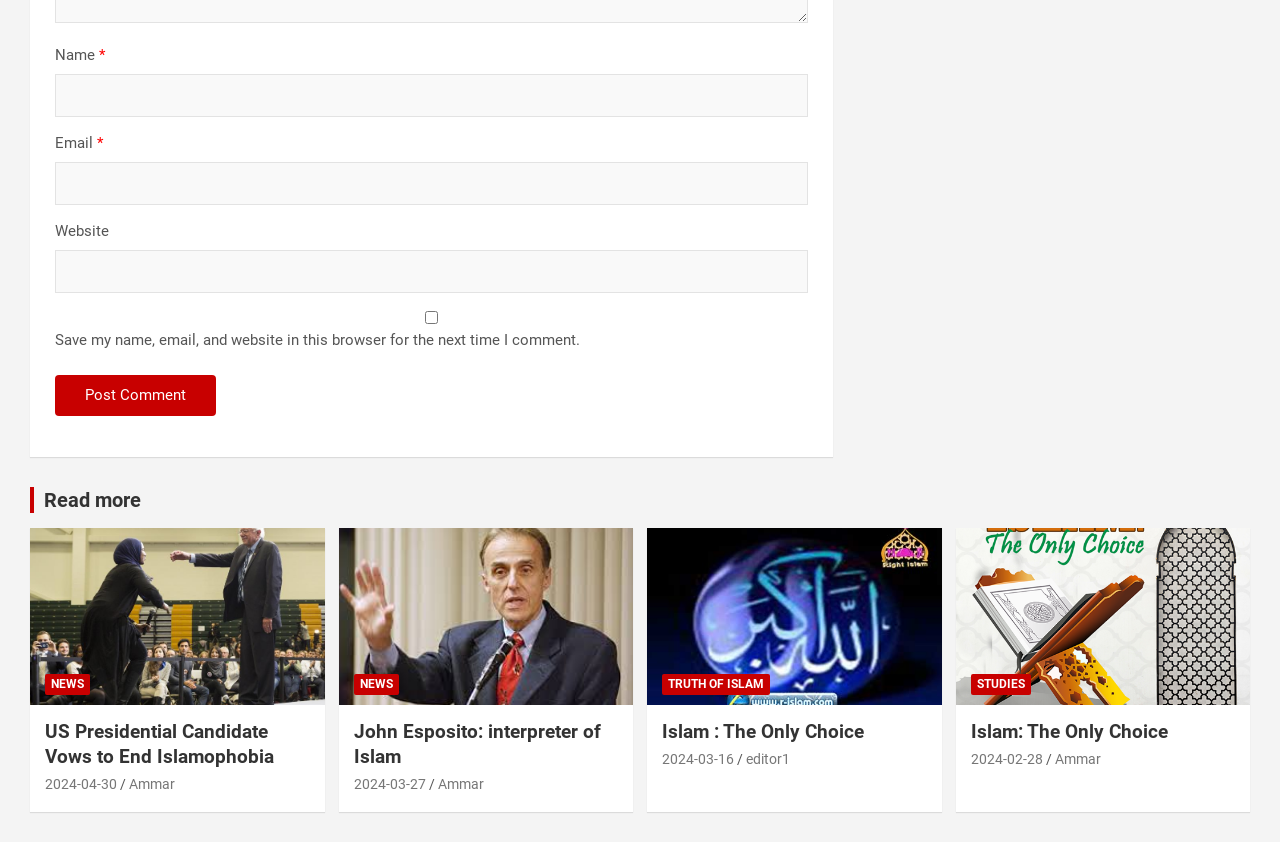What is the function of the button 'Post Comment'?
Craft a detailed and extensive response to the question.

The button 'Post Comment' is located below the comment form, which suggests that its function is to submit the user's comment.